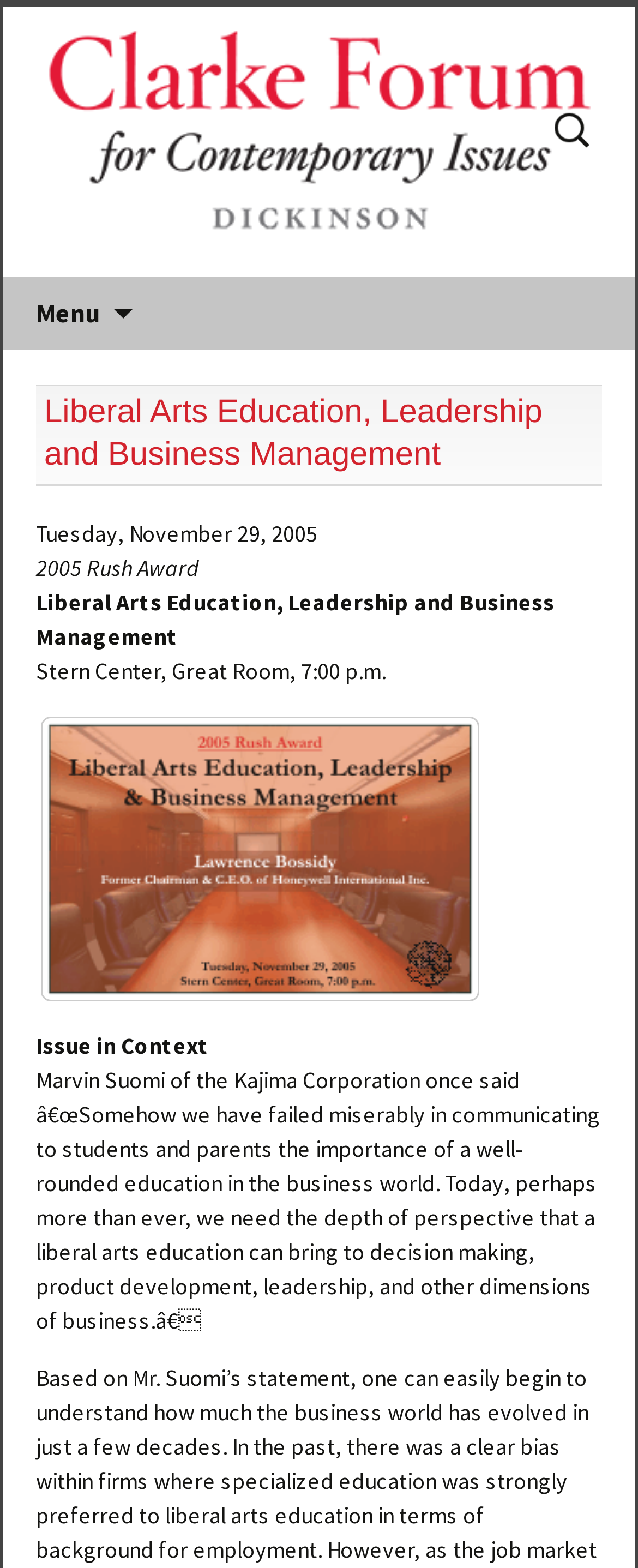Analyze and describe the webpage in a detailed narrative.

The webpage is about the Clarke Forum for Contemporary Issues, focusing on liberal arts education, leadership, and business management. At the top left, there is a link to "The Clarke Forum" accompanied by an image with the same name. Next to it, a "Menu" heading is located. 

On the top right, a search bar is positioned, with a label "Search for:" and a search box. Below the search bar, a header section spans the entire width of the page, containing a heading that repeats the title "Liberal Arts Education, Leadership and Business Management". 

Underneath the header, there are several blocks of text. The first block displays the date "Tuesday, November 29, 2005", followed by the title "2005 Rush Award". The main content starts with a paragraph titled "Liberal Arts Education, Leadership and Business Management", which is accompanied by an image related to liberal arts education. 

Below the image, the text "Stern Center, Great Room, 7:00 p.m." is displayed, likely indicating the location and time of an event. Further down, a section titled "Issue in Context" is presented, featuring a quote from Marvin Suomi of the Kajima Corporation, discussing the importance of a well-rounded liberal arts education in the business world.